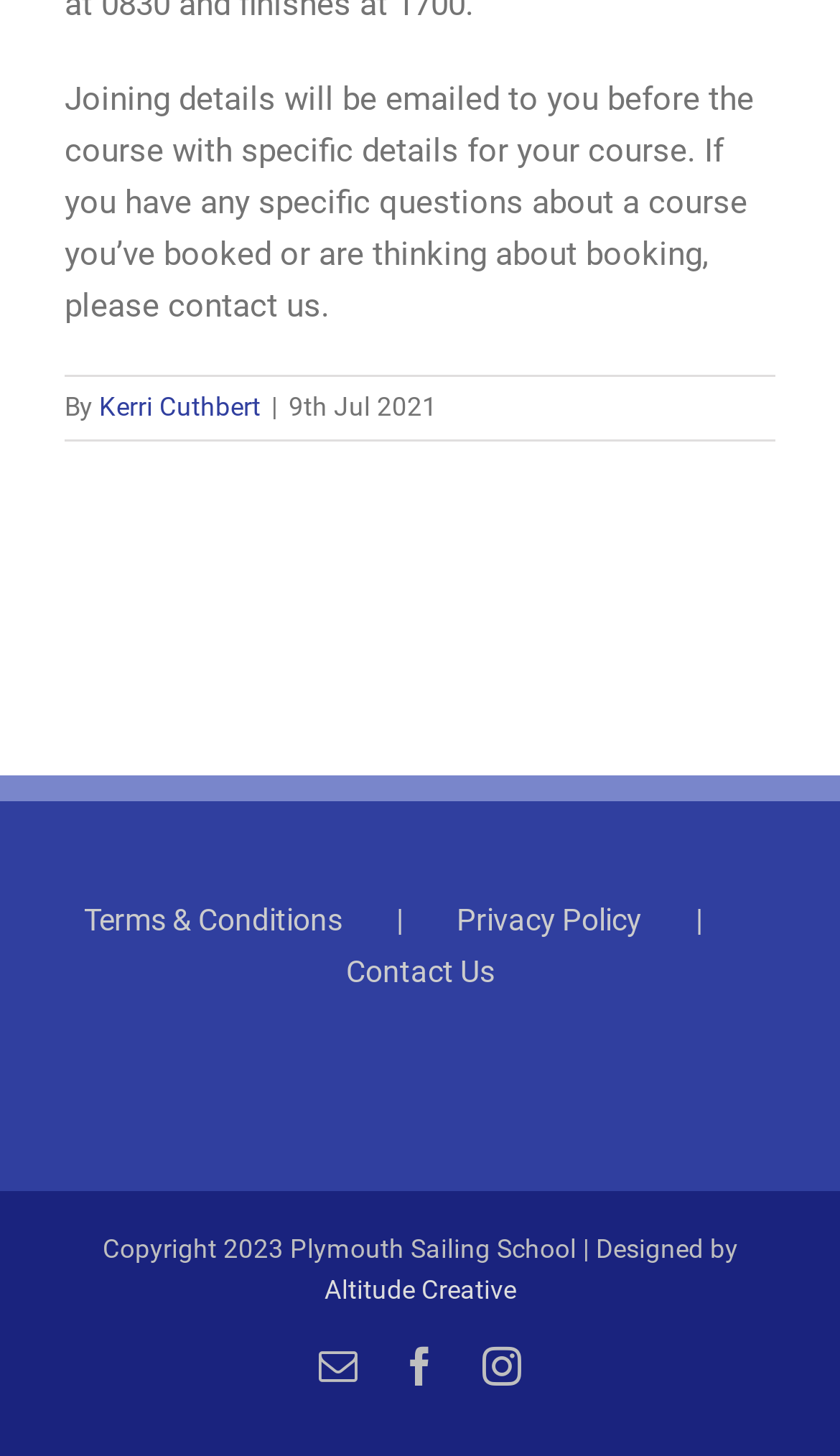Provide the bounding box coordinates for the specified HTML element described in this description: "Terms & Conditions". The coordinates should be four float numbers ranging from 0 to 1, in the format [left, top, right, bottom].

[0.1, 0.615, 0.544, 0.648]